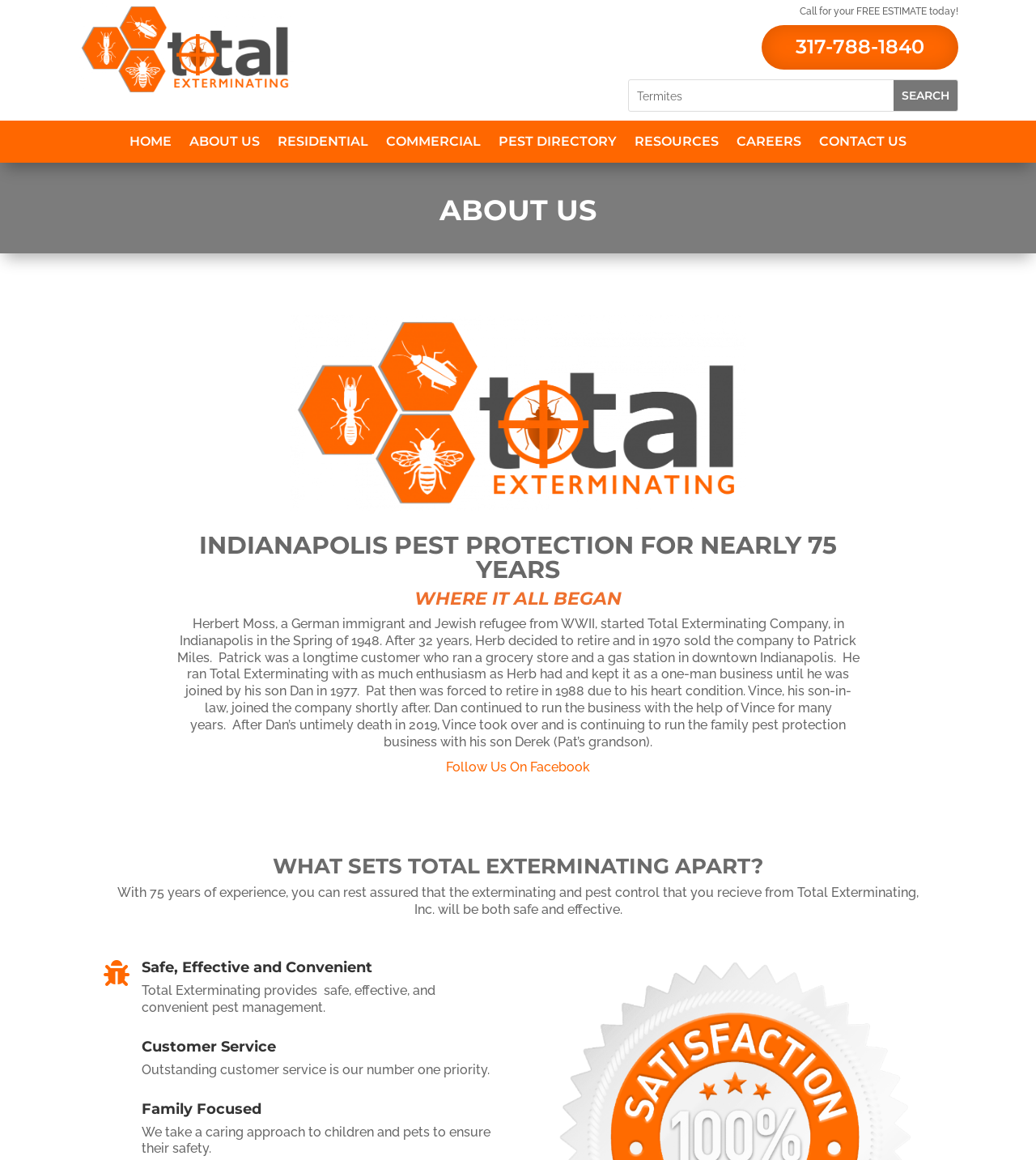Please identify the bounding box coordinates of the element that needs to be clicked to perform the following instruction: "Call the company for a free estimate".

[0.735, 0.021, 0.925, 0.06]